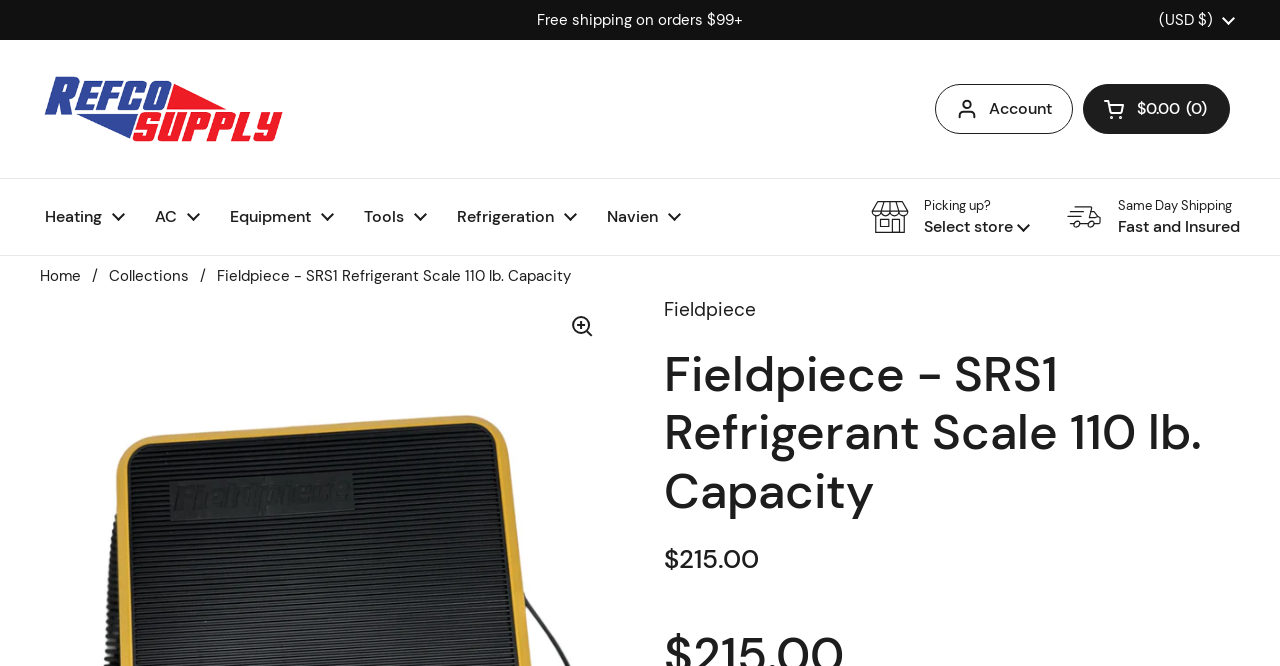Provide your answer in one word or a succinct phrase for the question: 
What is the theme of the website?

HVAC